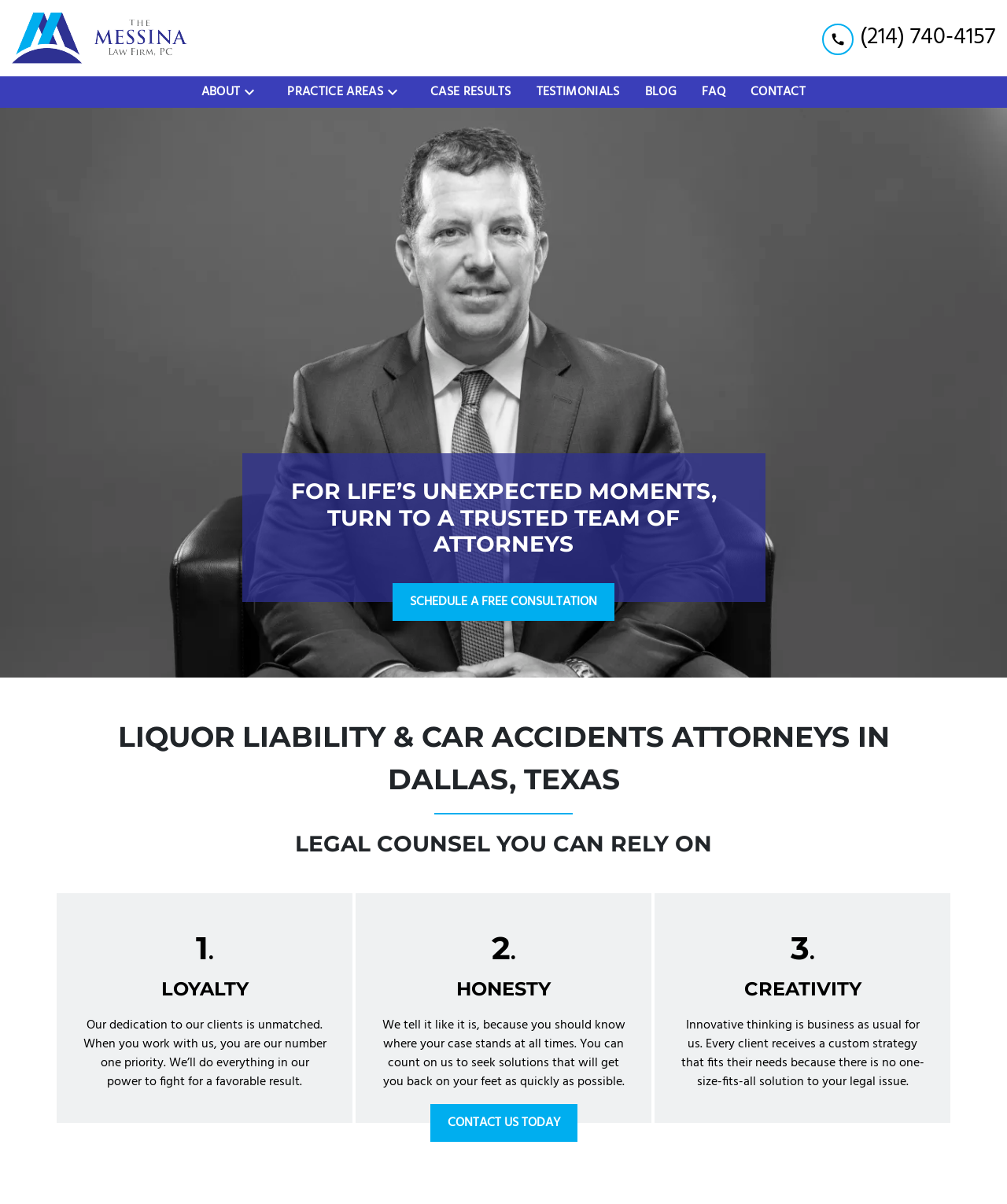Can you find the bounding box coordinates for the element that needs to be clicked to execute this instruction: "go to home page"? The coordinates should be given as four float numbers between 0 and 1, i.e., [left, top, right, bottom].

[0.012, 0.01, 0.187, 0.053]